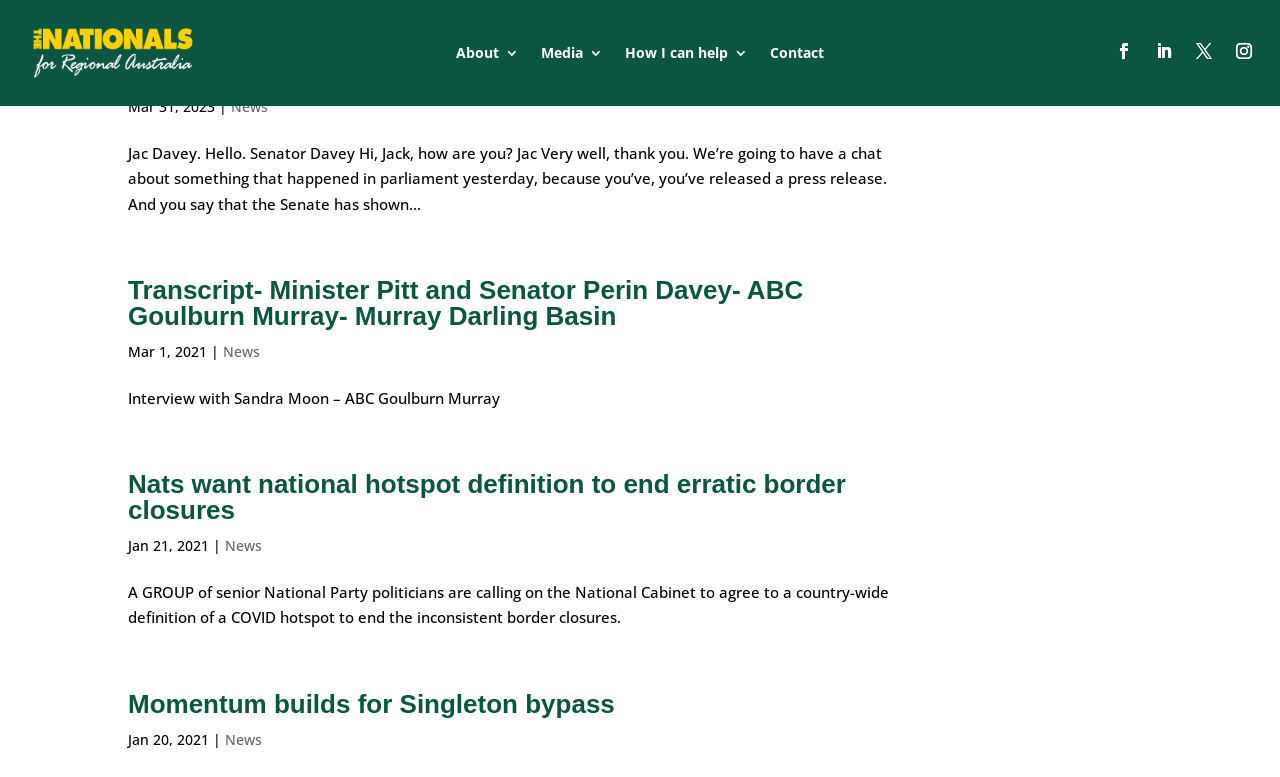Identify the bounding box coordinates of the clickable section necessary to follow the following instruction: "Subscribe with your email address". The coordinates should be presented as four float numbers from 0 to 1, i.e., [left, top, right, bottom].

None